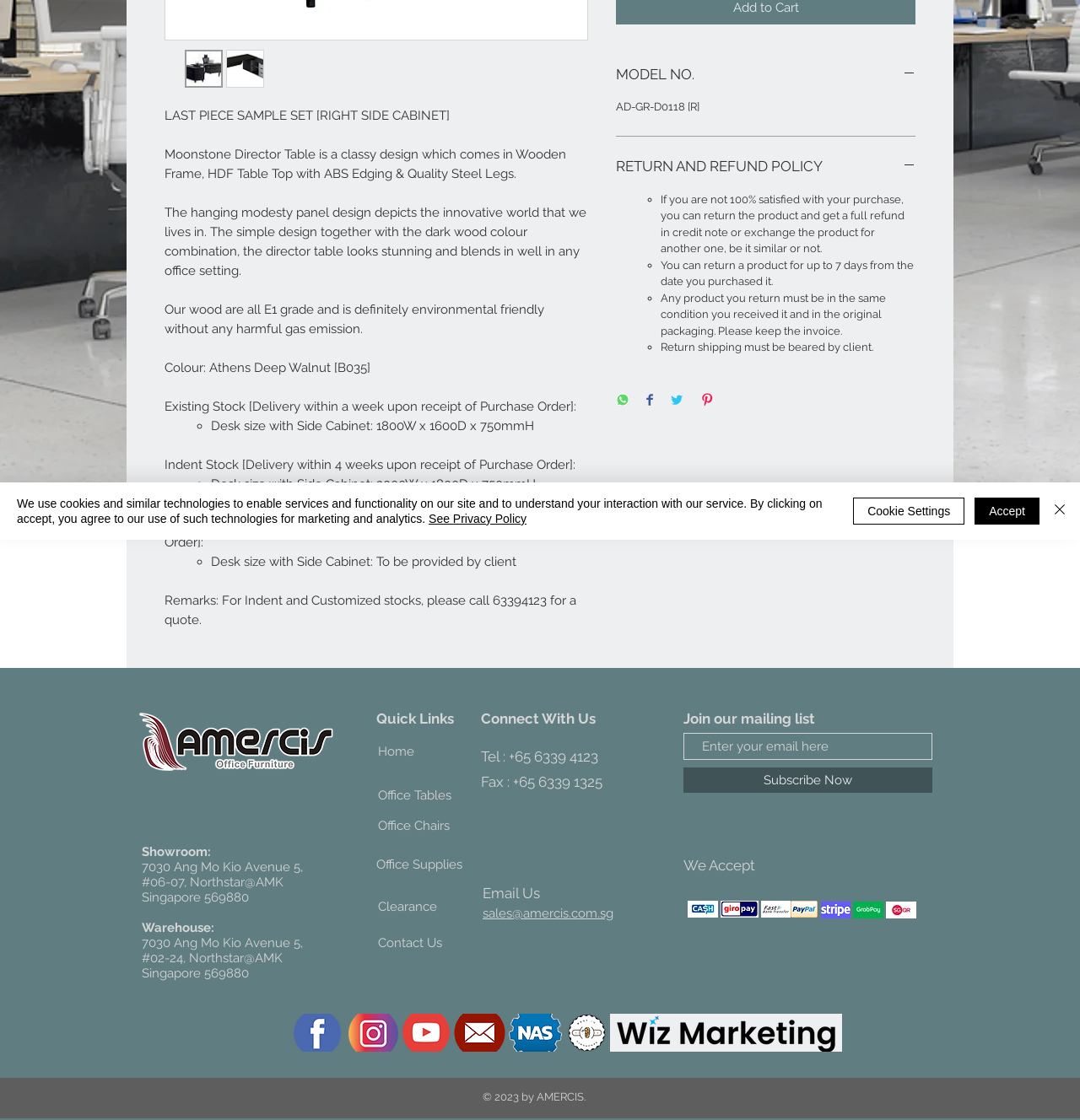Identify the bounding box coordinates of the HTML element based on this description: "03/31/16 Chinchillas Rule!".

None